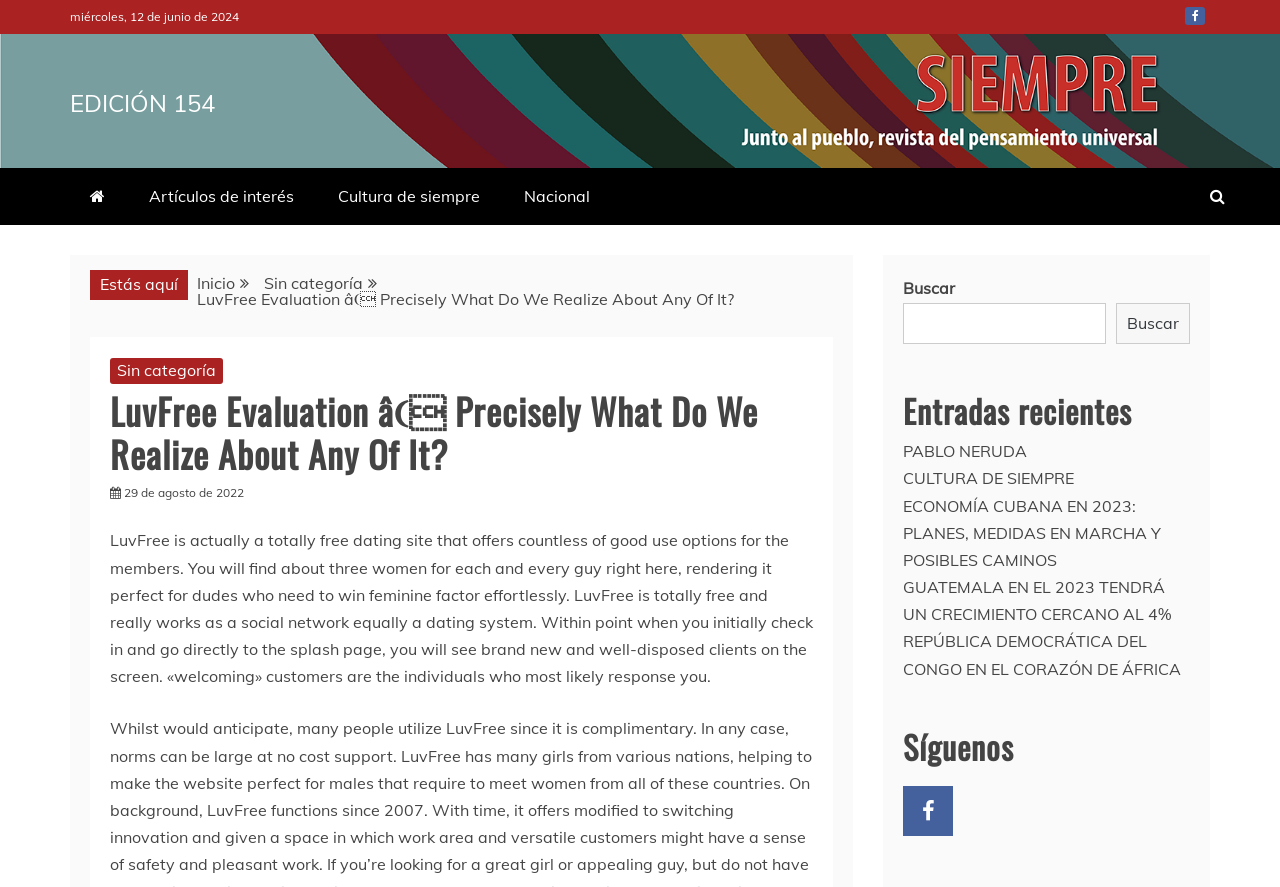Determine the bounding box coordinates for the UI element matching this description: "29 de agosto de 2022".

[0.097, 0.547, 0.191, 0.564]